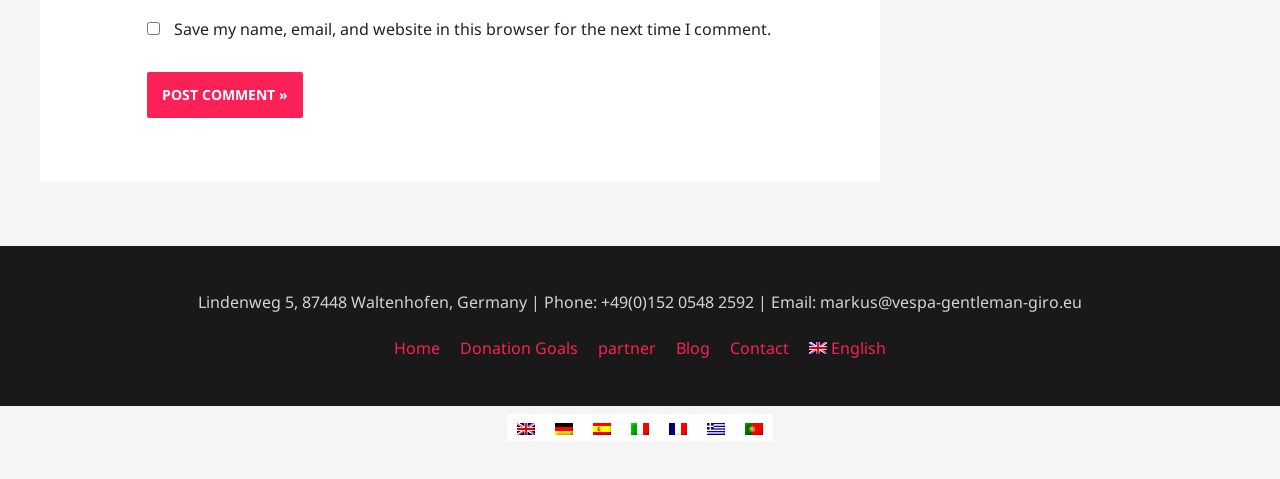Could you provide the bounding box coordinates for the portion of the screen to click to complete this instruction: "Visit the Home page"?

[0.307, 0.703, 0.35, 0.749]